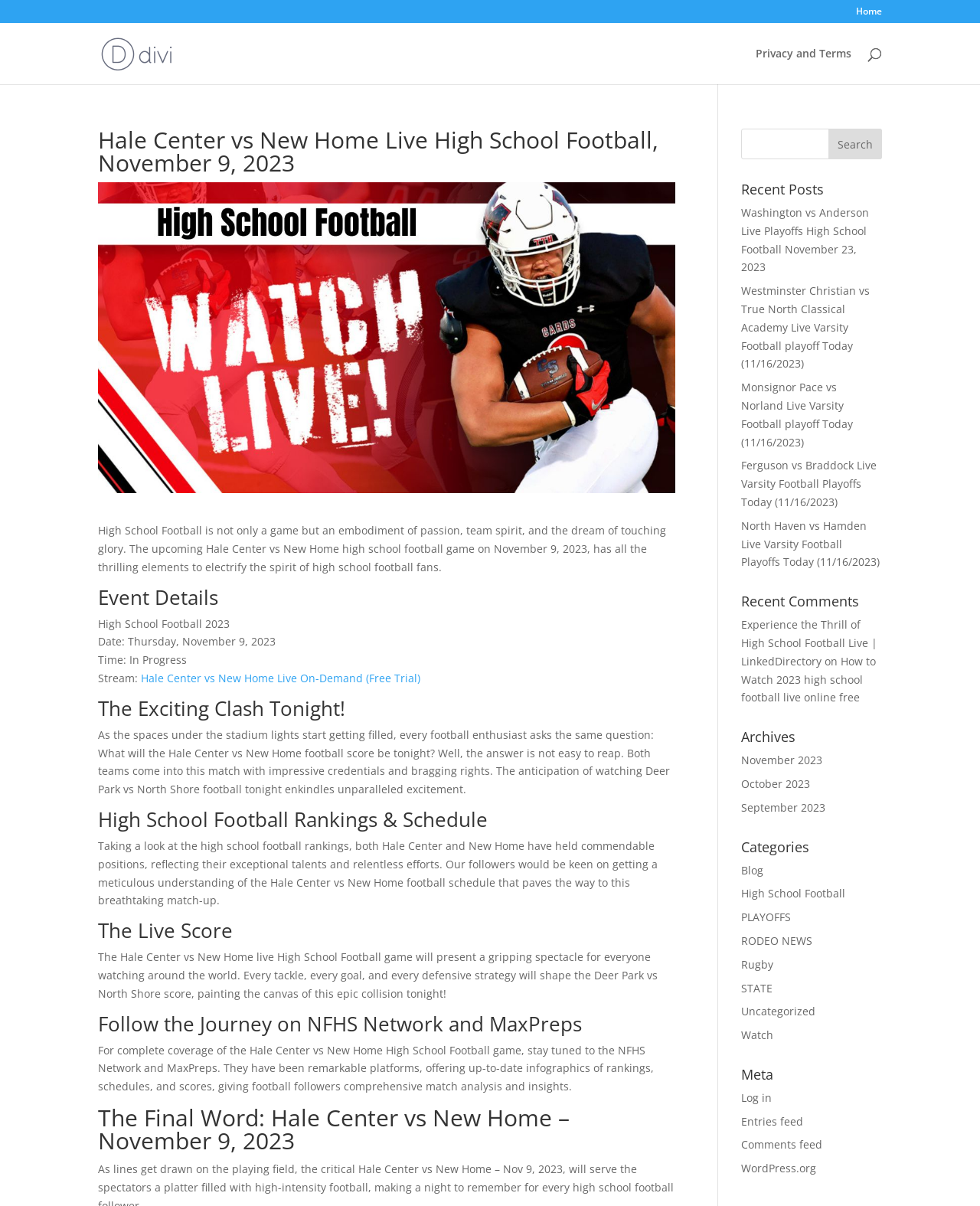What is the theme of the recent posts section?
Answer the question using a single word or phrase, according to the image.

High School Football